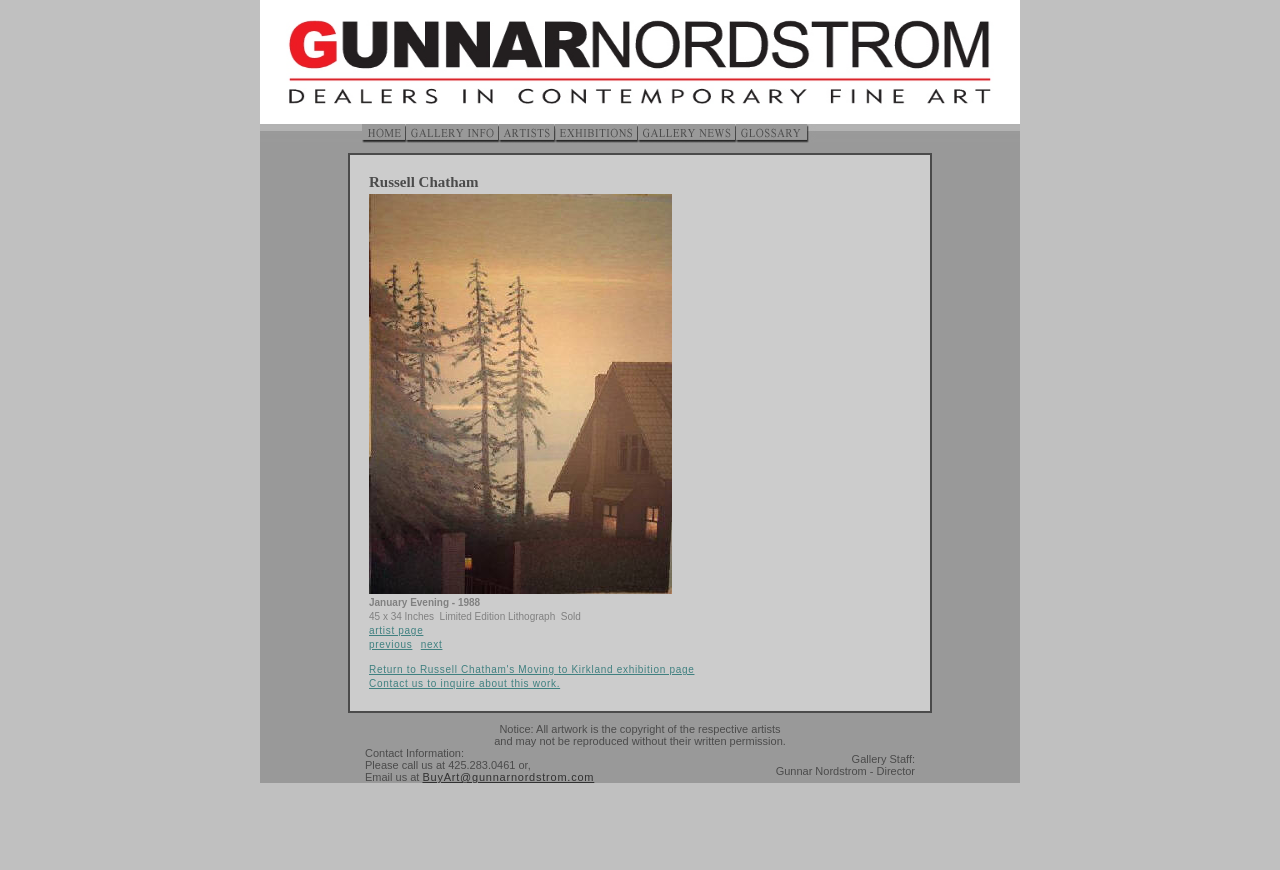Who is the director of the gallery?
Please provide a single word or phrase as your answer based on the image.

Gunnar Nordstrom